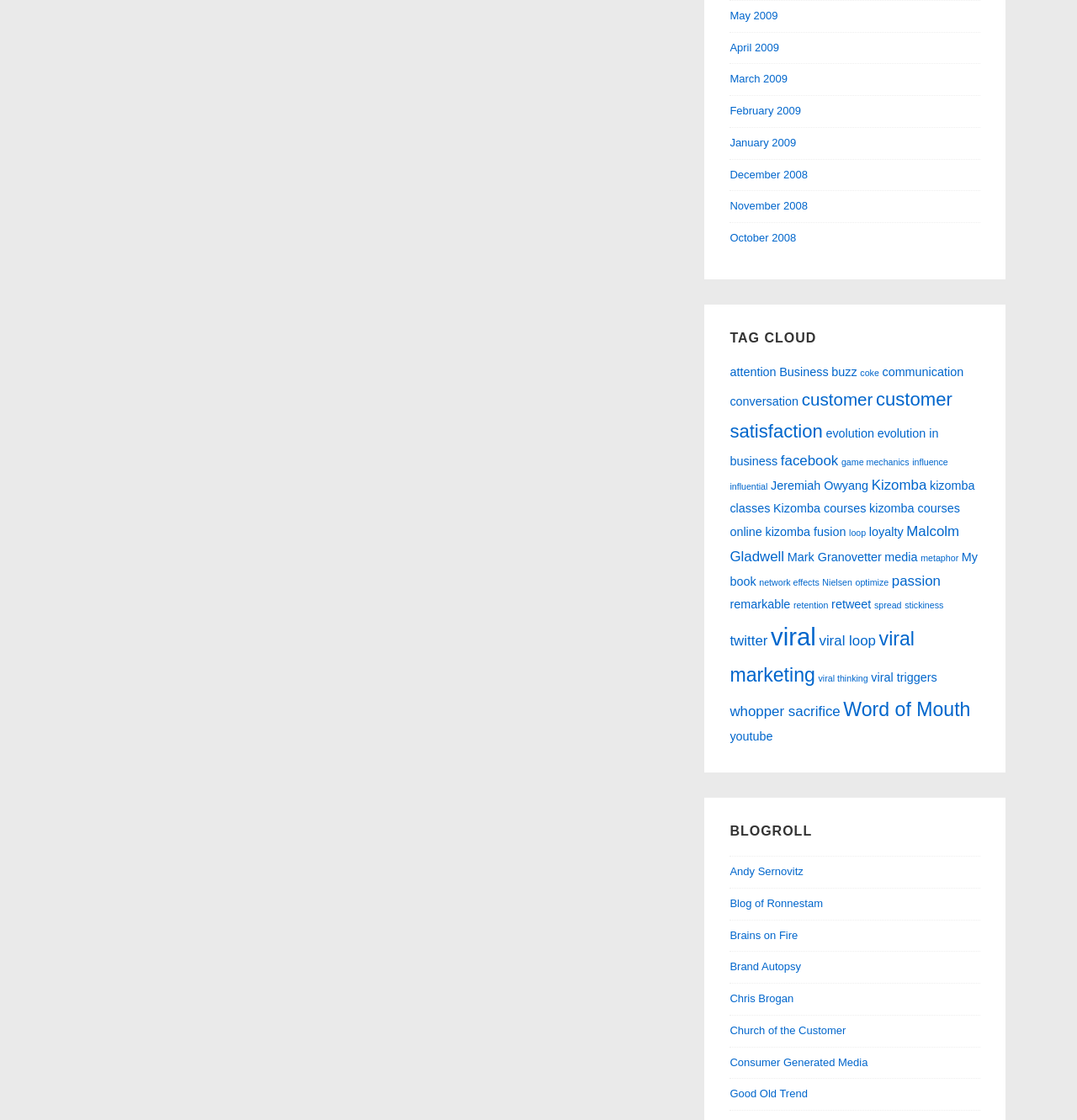Respond to the question below with a single word or phrase: How many months are listed in the archive section?

9